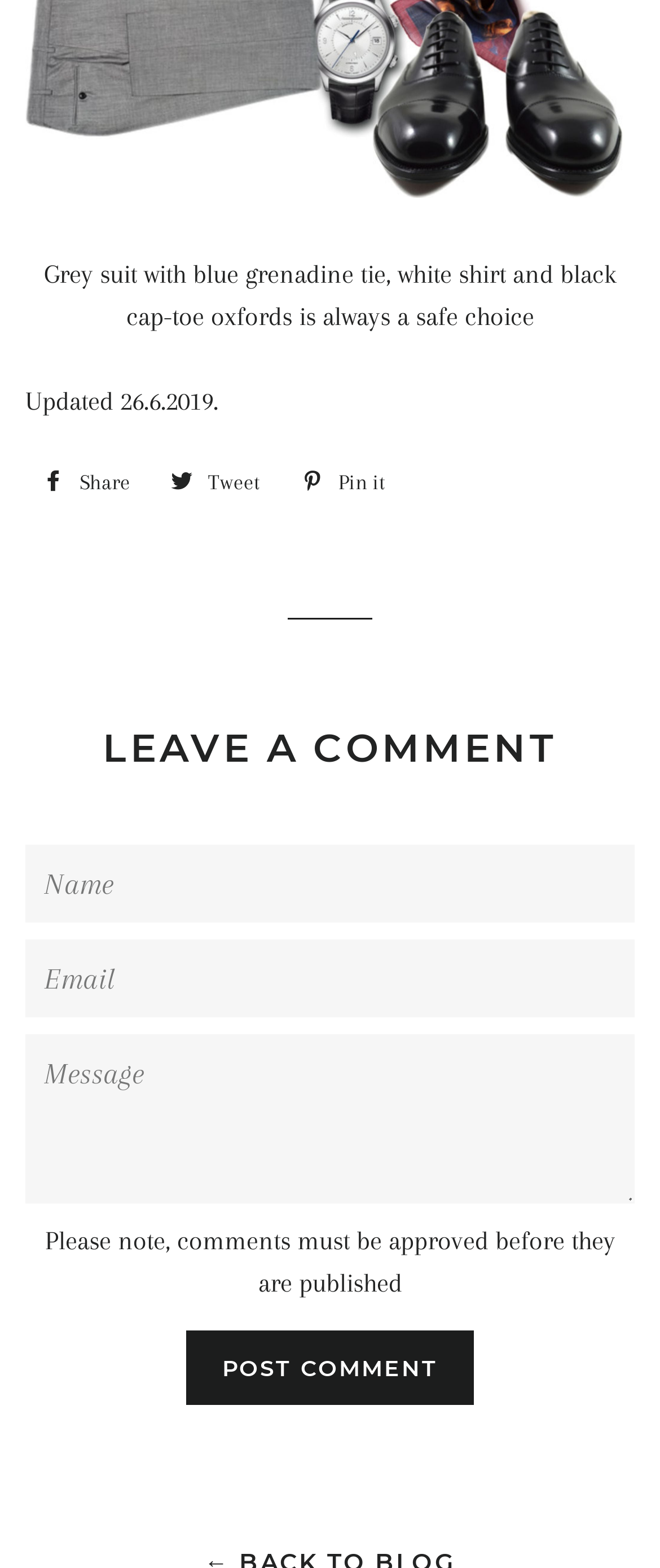What happens after submitting a comment? Using the information from the screenshot, answer with a single word or phrase.

Comment needs approval